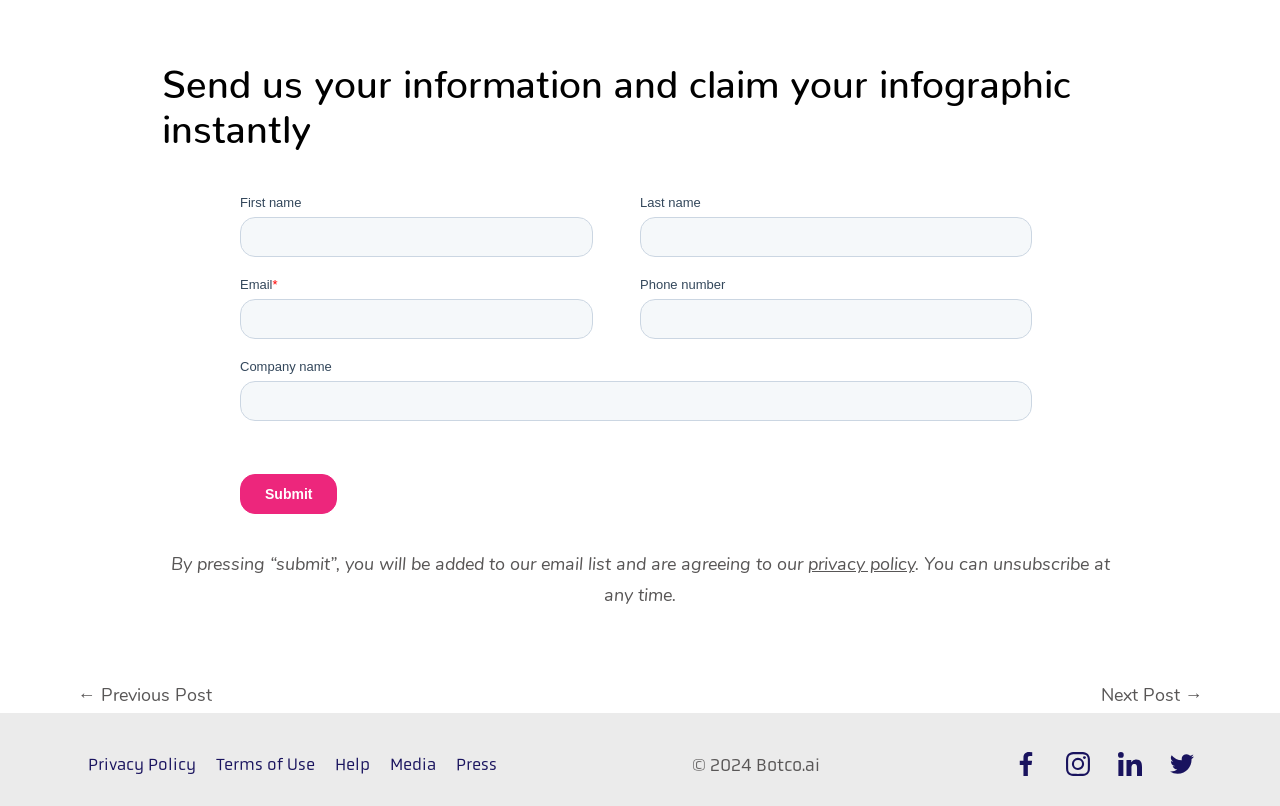Identify the bounding box coordinates of the clickable region necessary to fulfill the following instruction: "read privacy policy". The bounding box coordinates should be four float numbers between 0 and 1, i.e., [left, top, right, bottom].

[0.631, 0.69, 0.714, 0.714]